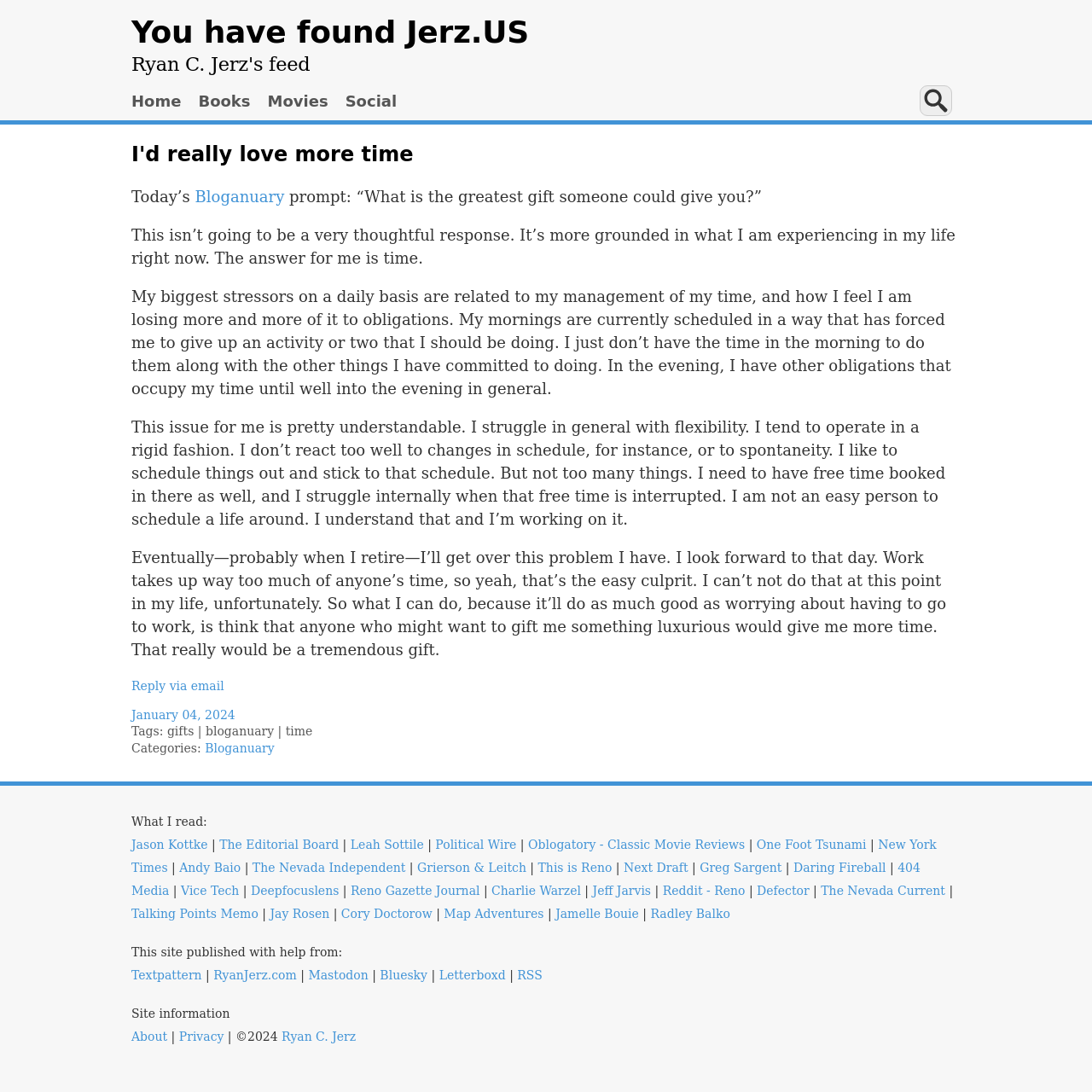Locate the bounding box coordinates of the clickable area needed to fulfill the instruction: "Reply to the post via email".

[0.12, 0.622, 0.205, 0.635]